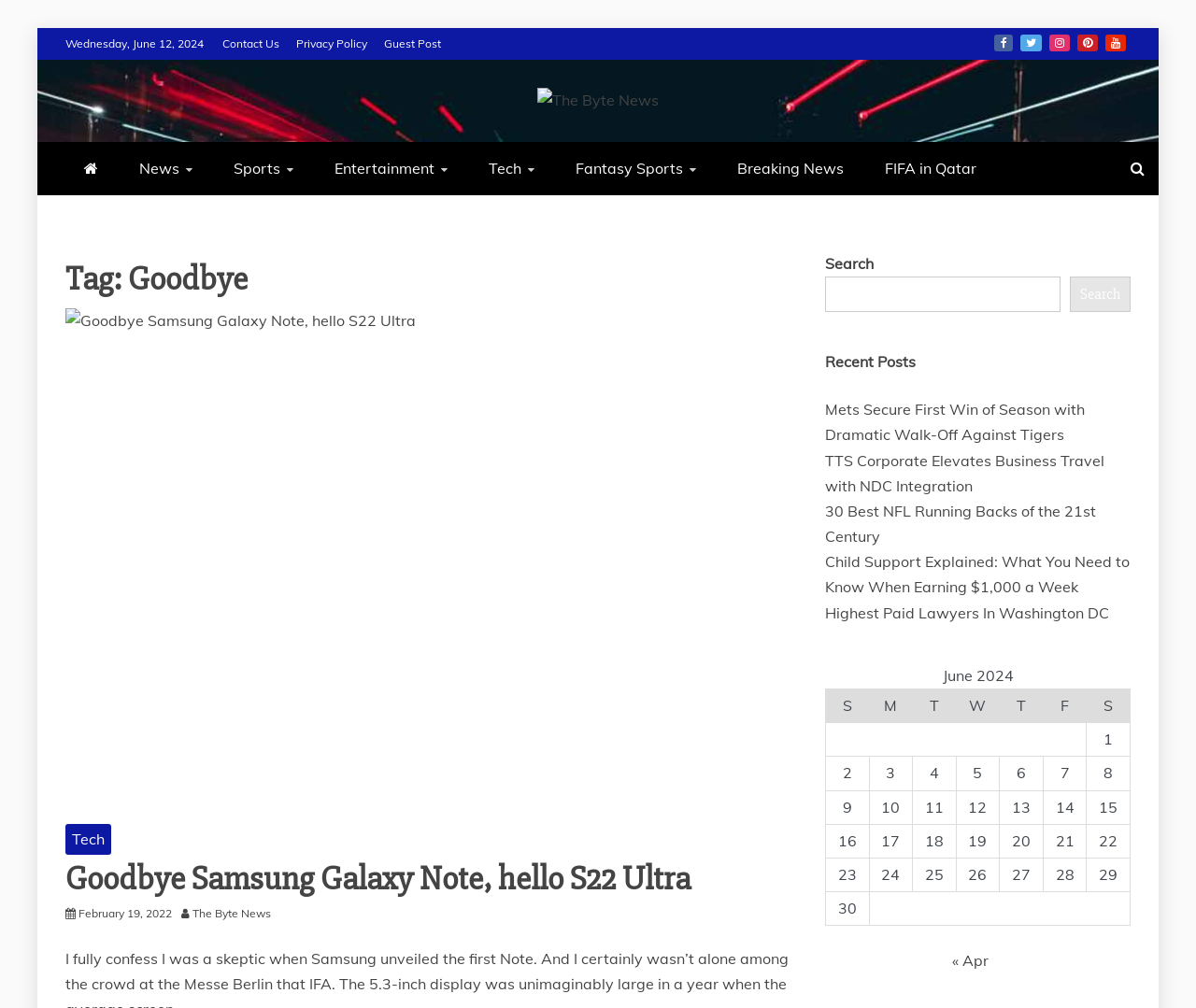Determine the bounding box coordinates of the region to click in order to accomplish the following instruction: "Read the 'Goodbye Samsung Galaxy Note, hello S22 Ultra' article". Provide the coordinates as four float numbers between 0 and 1, specifically [left, top, right, bottom].

[0.055, 0.852, 0.577, 0.893]